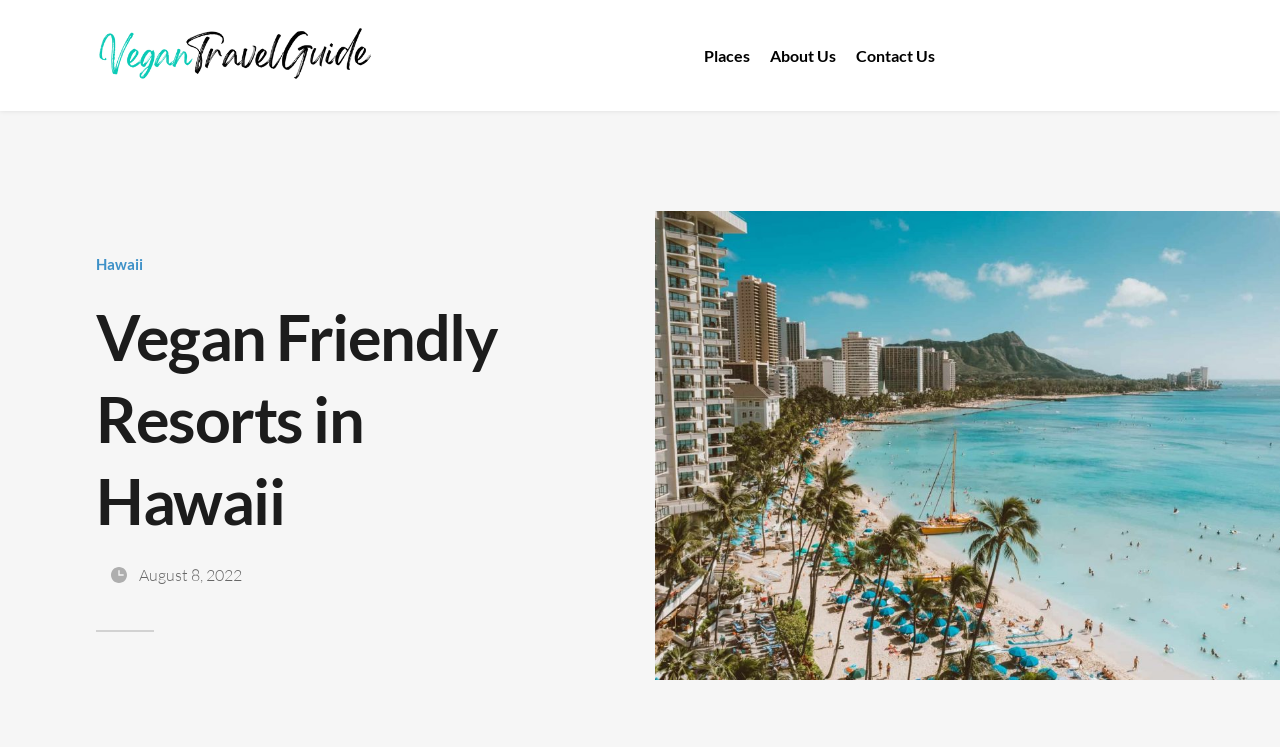Using the given description, provide the bounding box coordinates formatted as (top-left x, top-left y, bottom-right x, bottom-right y), with all values being floating point numbers between 0 and 1. Description: About Us

[0.597, 0.056, 0.657, 0.093]